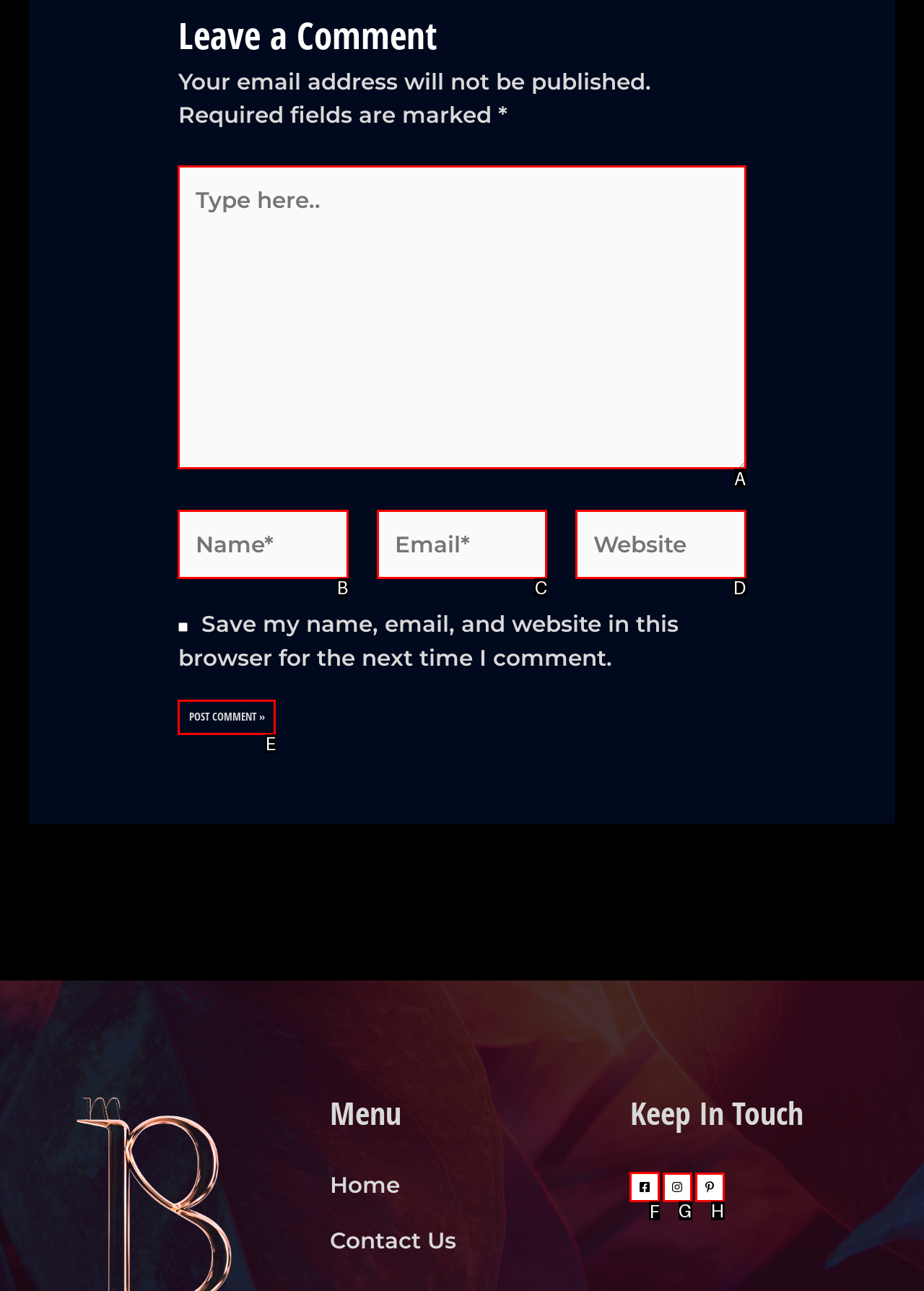Select the HTML element that should be clicked to accomplish the task: Click the 'AddressToIrishConfederation21April1847' link Reply with the corresponding letter of the option.

None